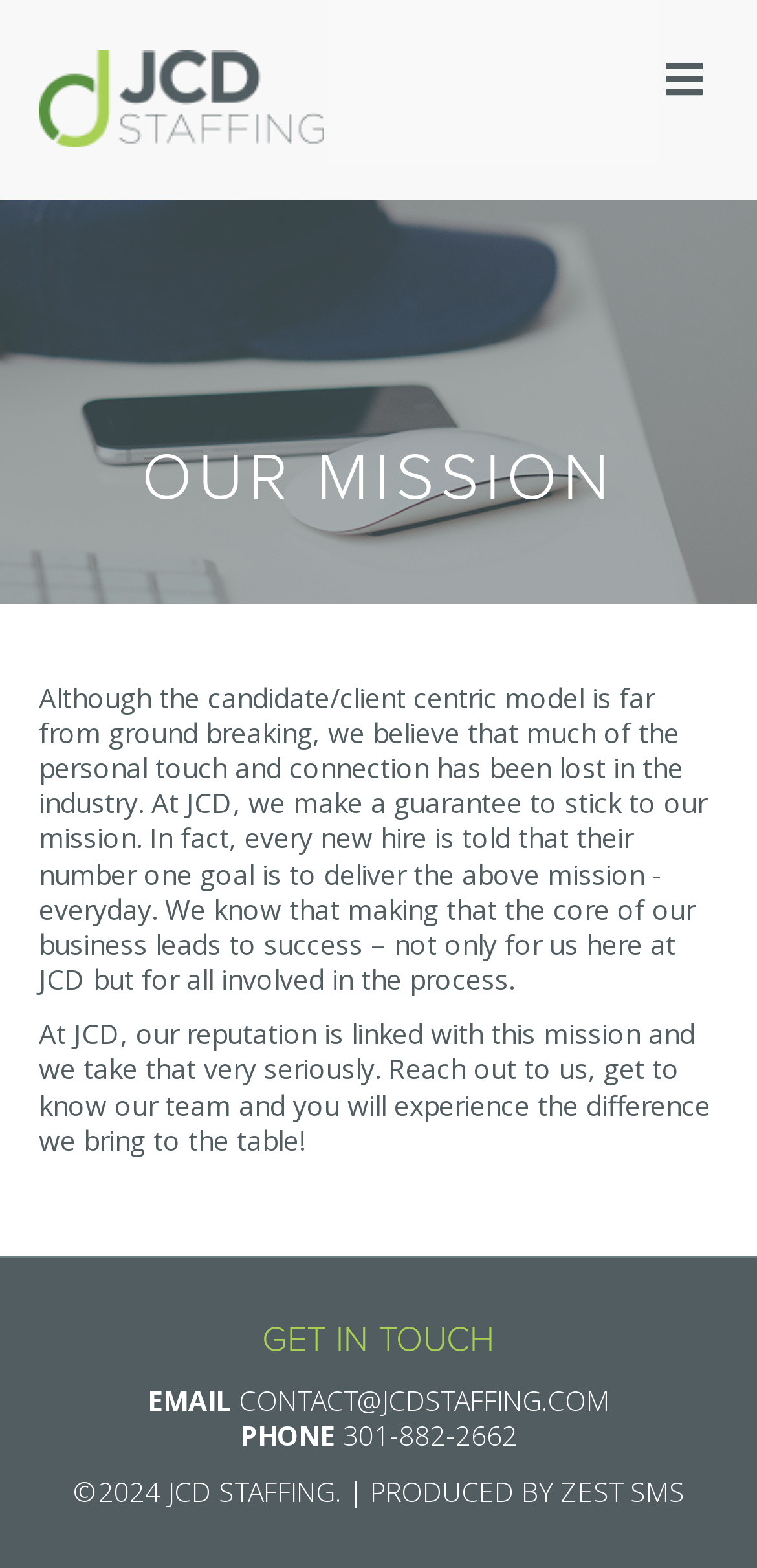Provide the bounding box coordinates of the HTML element described by the text: "alt="JCD Staffing"". The coordinates should be in the format [left, top, right, bottom] with values between 0 and 1.

[0.051, 0.049, 0.428, 0.073]